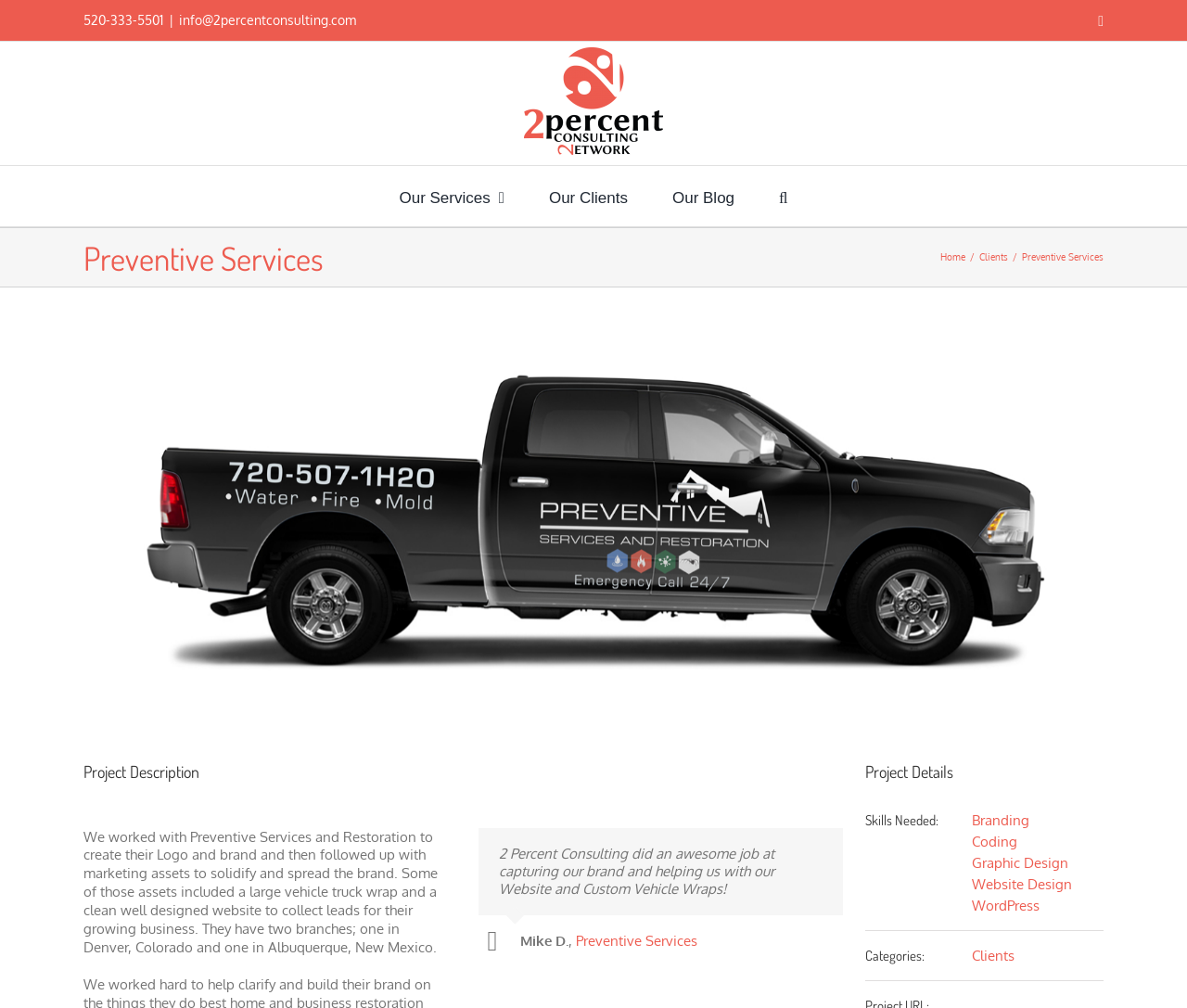What is the name of the company that 2 Percent Consulting worked with?
Give a thorough and detailed response to the question.

I found the name of the company by reading the project description section, which mentions that 2 Percent Consulting worked with Preventive Services and Restoration to create their logo and brand.